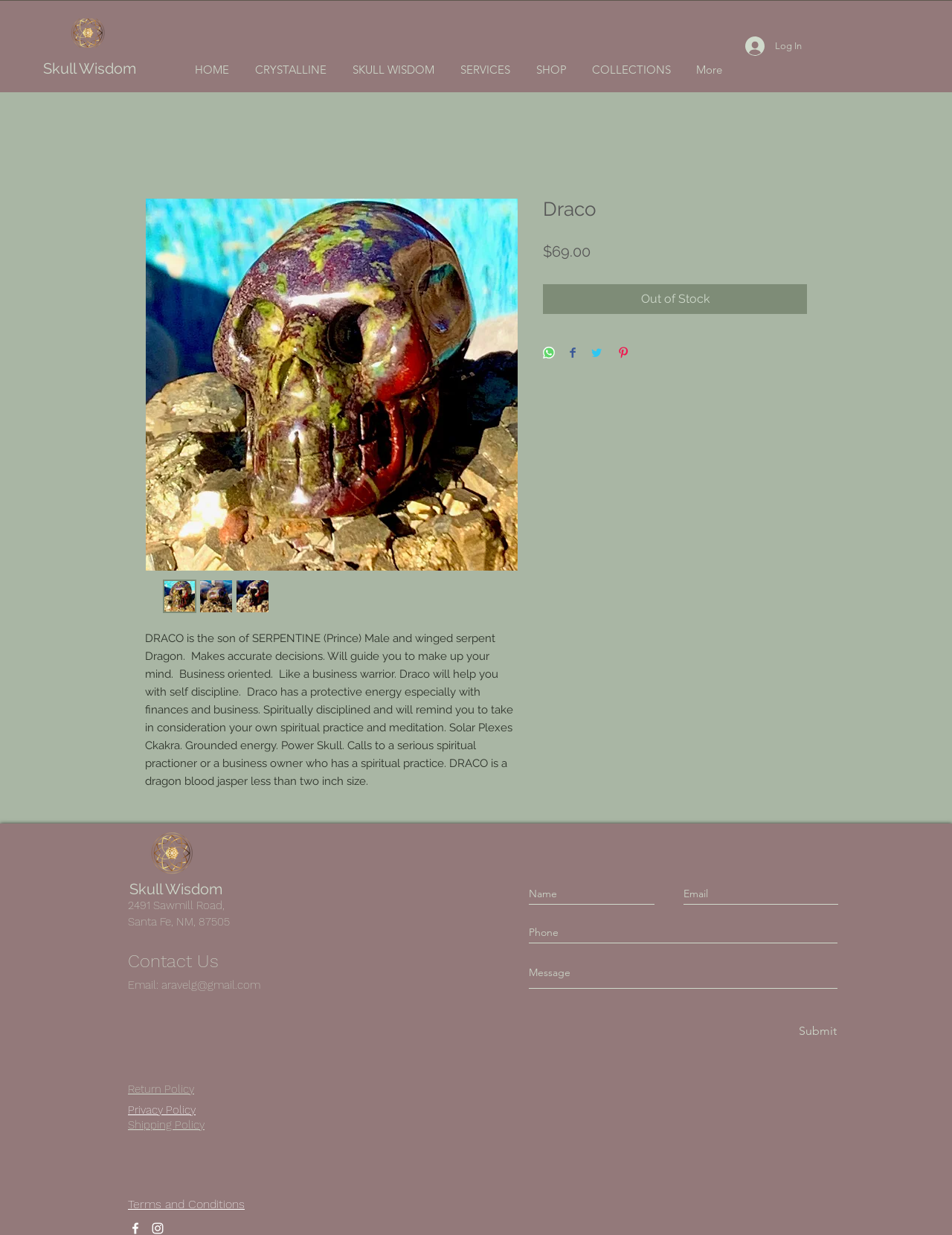Please identify the bounding box coordinates of the element that needs to be clicked to execute the following command: "Click on the 'Log In' button". Provide the bounding box using four float numbers between 0 and 1, formatted as [left, top, right, bottom].

[0.772, 0.026, 0.838, 0.049]